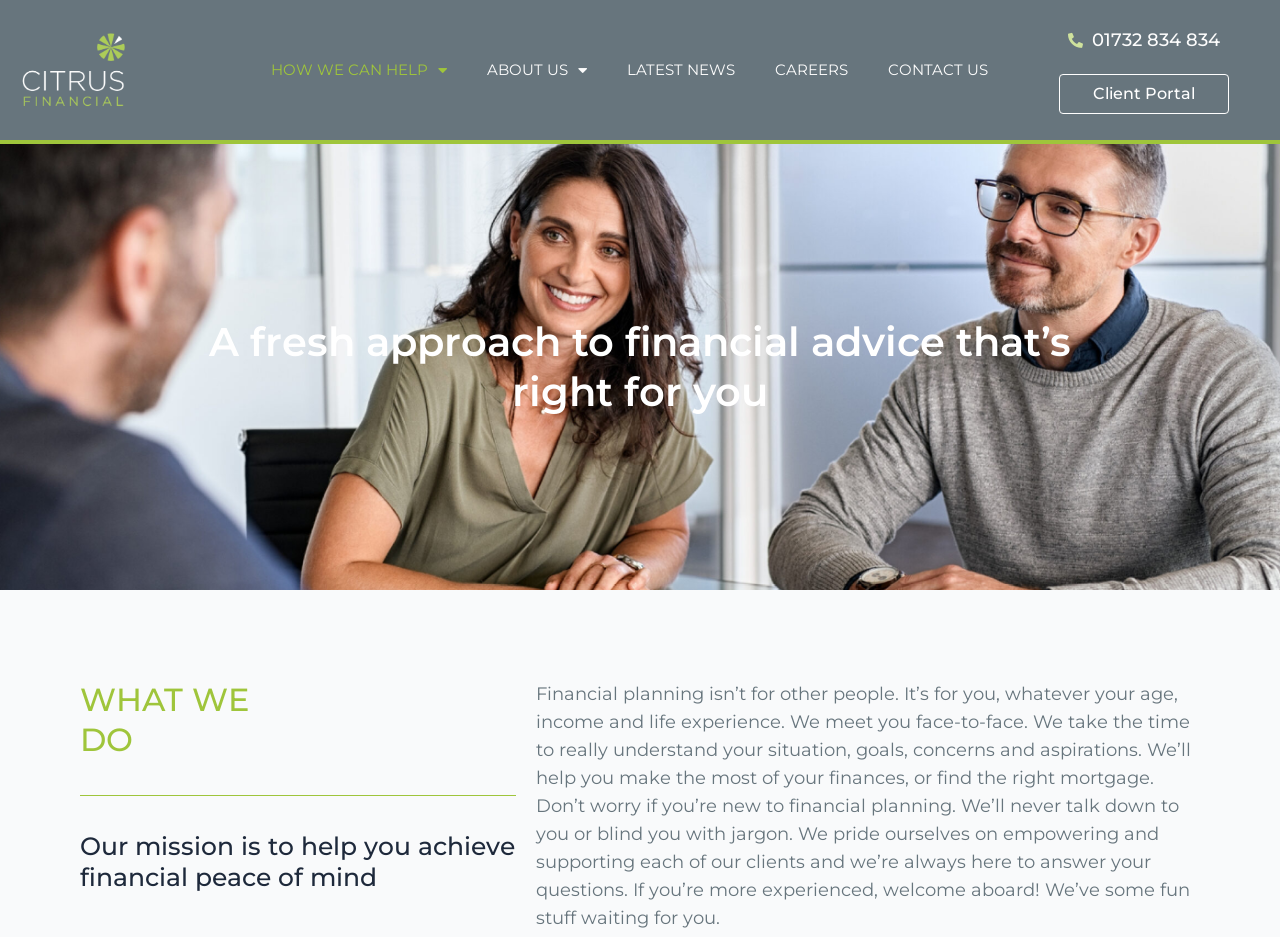How does the company approach financial planning?
Use the information from the screenshot to give a comprehensive response to the question.

I found this information by reading the static text element that describes the company's approach to financial planning, which mentions that they meet clients face-to-face to understand their situation, goals, and aspirations.